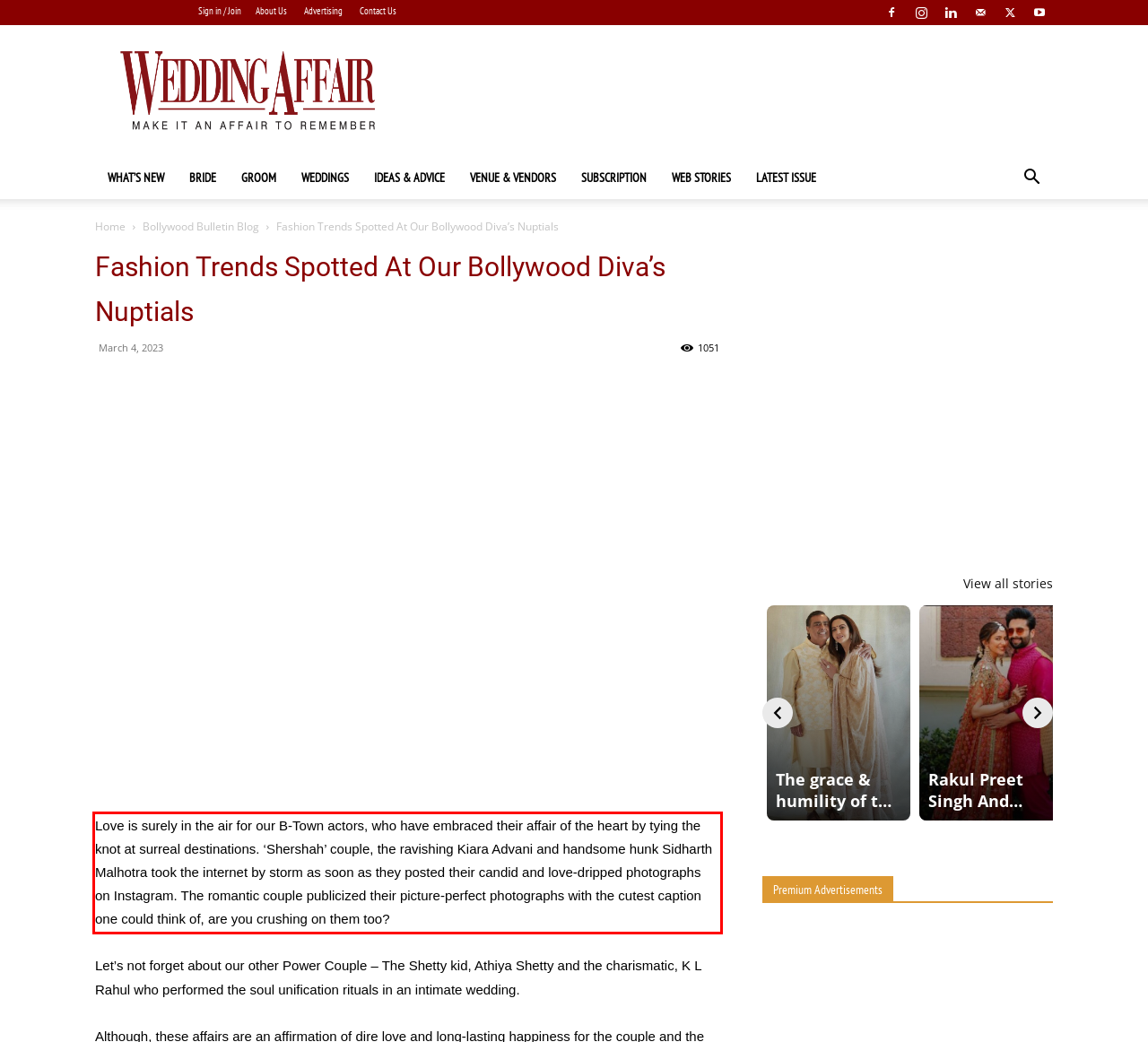You are presented with a webpage screenshot featuring a red bounding box. Perform OCR on the text inside the red bounding box and extract the content.

Love is surely in the air for our B-Town actors, who have embraced their affair of the heart by tying the knot at surreal destinations. ‘Shershah’ couple, the ravishing Kiara Advani and handsome hunk Sidharth Malhotra took the internet by storm as soon as they posted their candid and love-dripped photographs on Instagram. The romantic couple publicized their picture-perfect photographs with the cutest caption one could think of, are you crushing on them too?